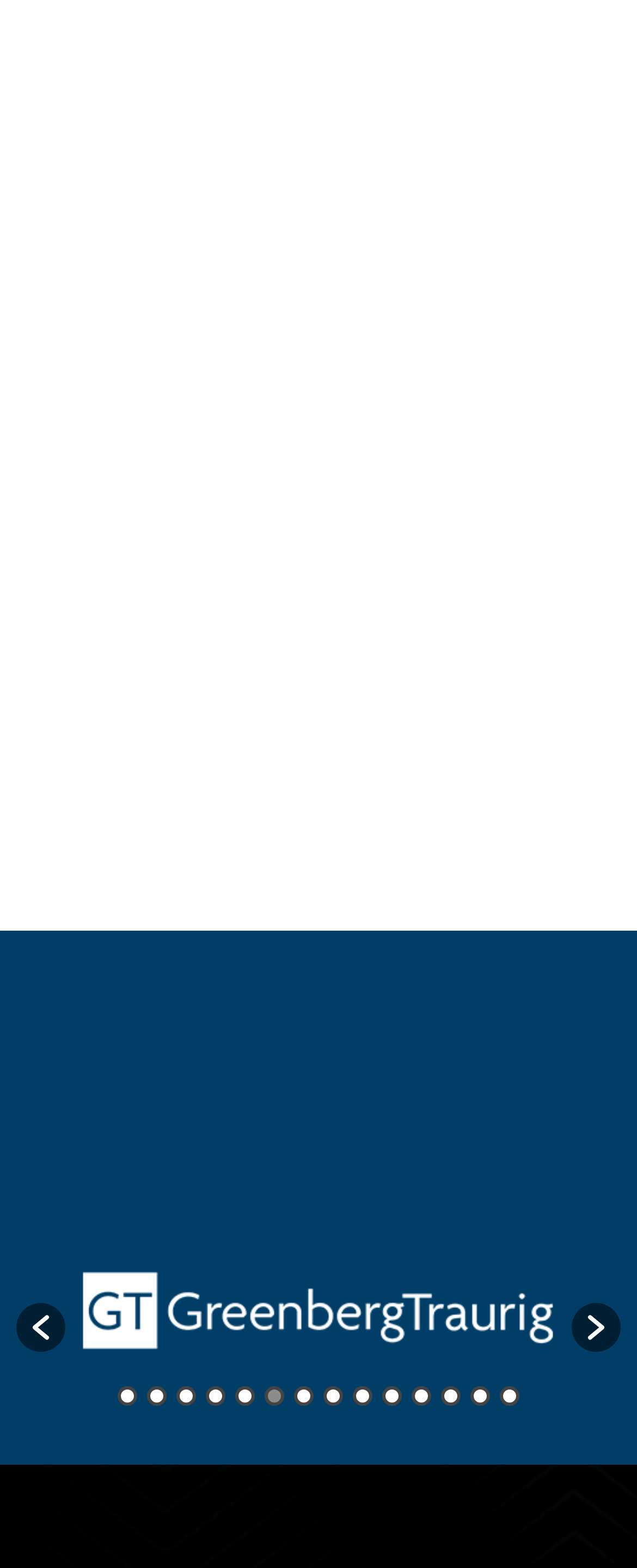Answer this question using a single word or a brief phrase:
How many buttons are visible in the tablist?

1